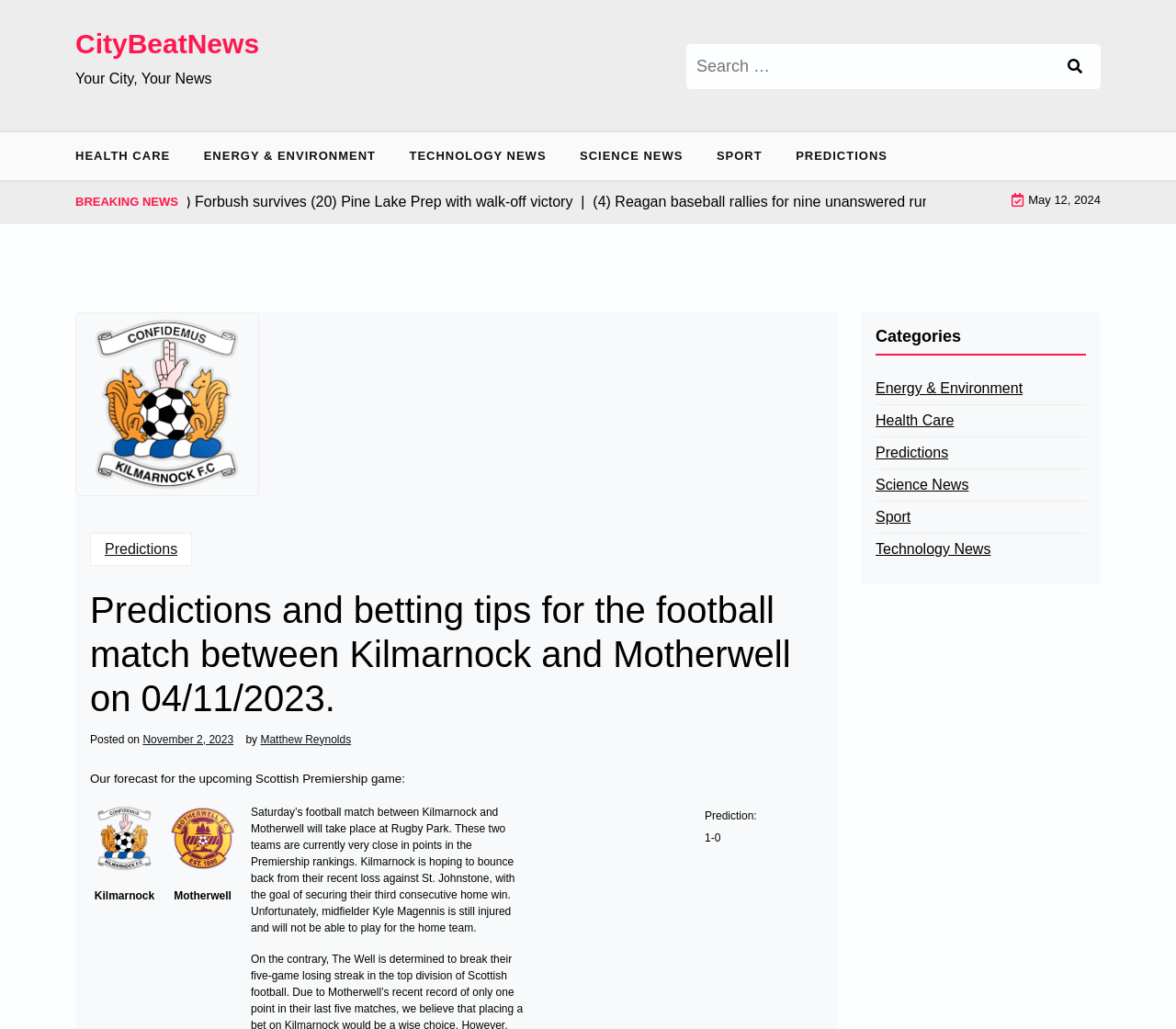Where will the football match between Kilmarnock and Motherwell take place?
Kindly offer a comprehensive and detailed response to the question.

I found the answer by reading the text following the heading 'Our forecast for the upcoming Scottish Premiership game:', which states that the match will take place at Rugby Park.